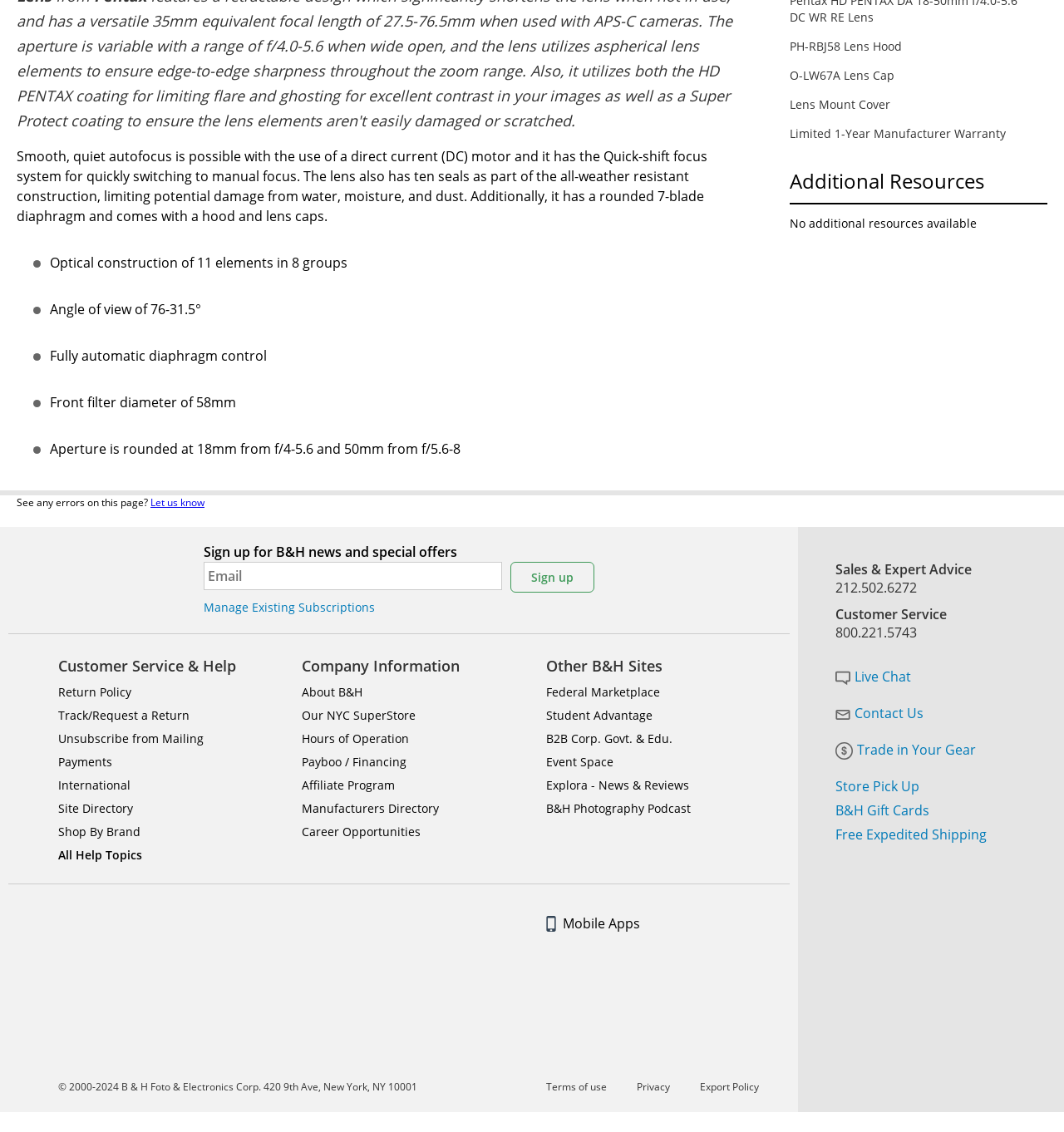Provide the bounding box coordinates for the area that should be clicked to complete the instruction: "Contact Us".

[0.785, 0.622, 0.868, 0.638]